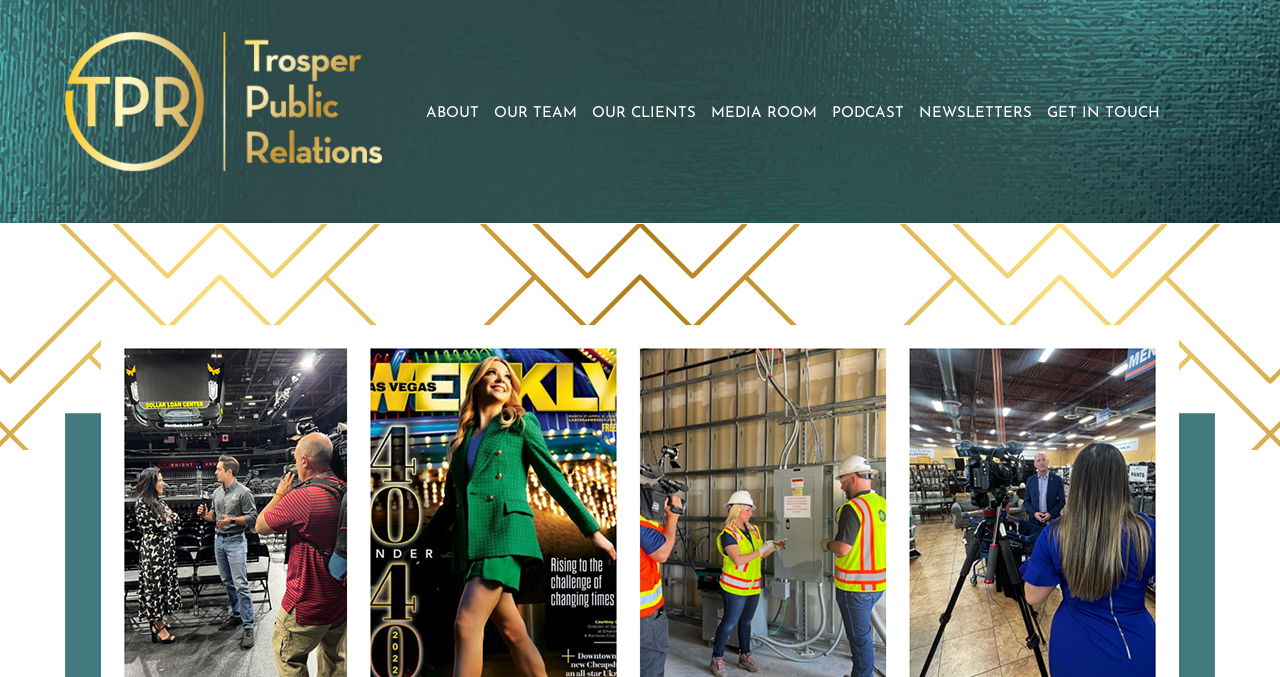What is the purpose of the campaign?
Use the image to answer the question with a single word or phrase.

Safety outreach